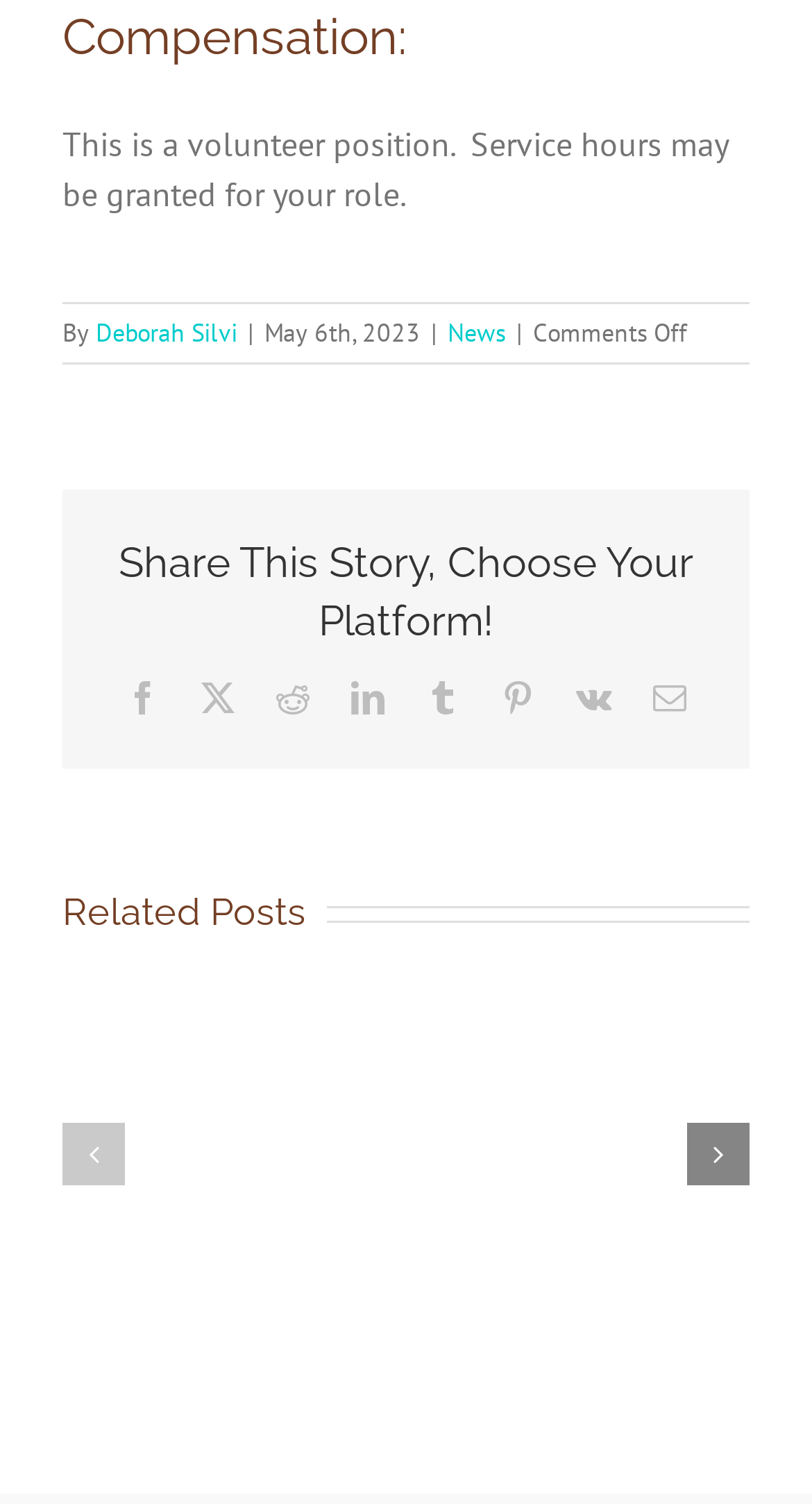Please determine the bounding box coordinates of the element's region to click for the following instruction: "Visit Searchiro".

None